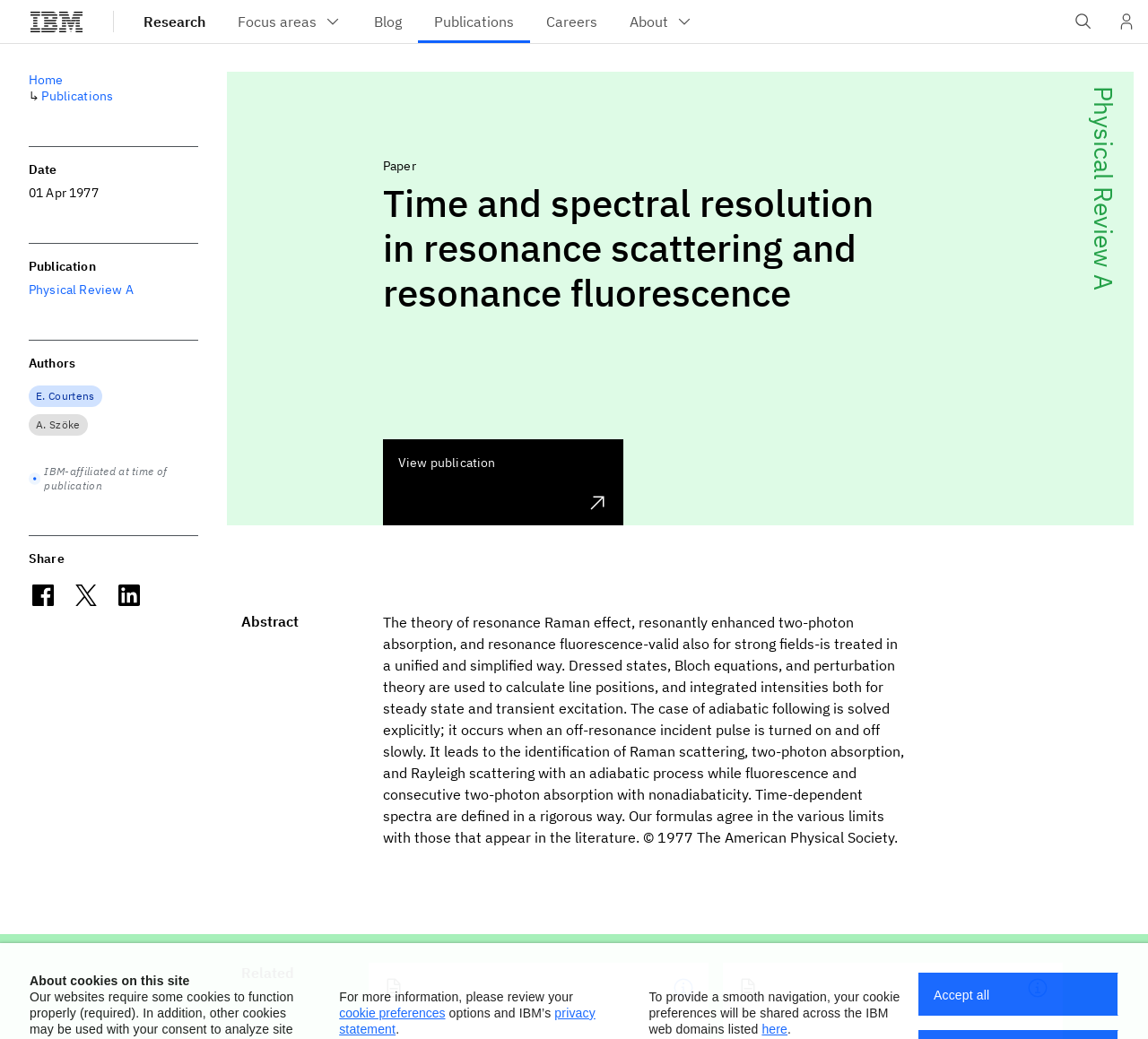Generate a detailed explanation of the webpage's features and information.

This webpage is about a research paper titled "Time and spectral resolution in resonance scattering and resonance fluorescence for Physical Review A" by E. Courtens et al. At the top, there is an IBM banner with the IBM logo and links to "Research" and a navigation menu. The navigation menu has several options, including "Focus areas", "Blog", "Publications", "Careers", and "About". 

Below the banner, there is a header section with a heading that displays the title of the paper. To the right of the title, there is a link to "Physical Review A". Below the title, there is an abstract section that summarizes the paper's content. The abstract is a lengthy text that describes the theory of resonance Raman effect, resonantly enhanced two-photon absorption, and resonance fluorescence.

On the left side of the page, there is a navigation section with links to "Home" and "Publications". Below this section, there are several headings, including "Date", "Publication", "Authors", and "Share". The "Date" section displays the publication date, "01 Apr 1977". The "Publication" section has a link to "Physical Review A". The "Authors" section lists the authors of the paper, including E. Courtens and A. Szöke, with a note indicating that they were affiliated with IBM at the time of publication. The "Share" section has buttons to share the paper on Facebook, X, and LinkedIn.

At the bottom of the page, there is a section about cookies on the site, with a button to review cookie preferences and a link to IBM's privacy statement.